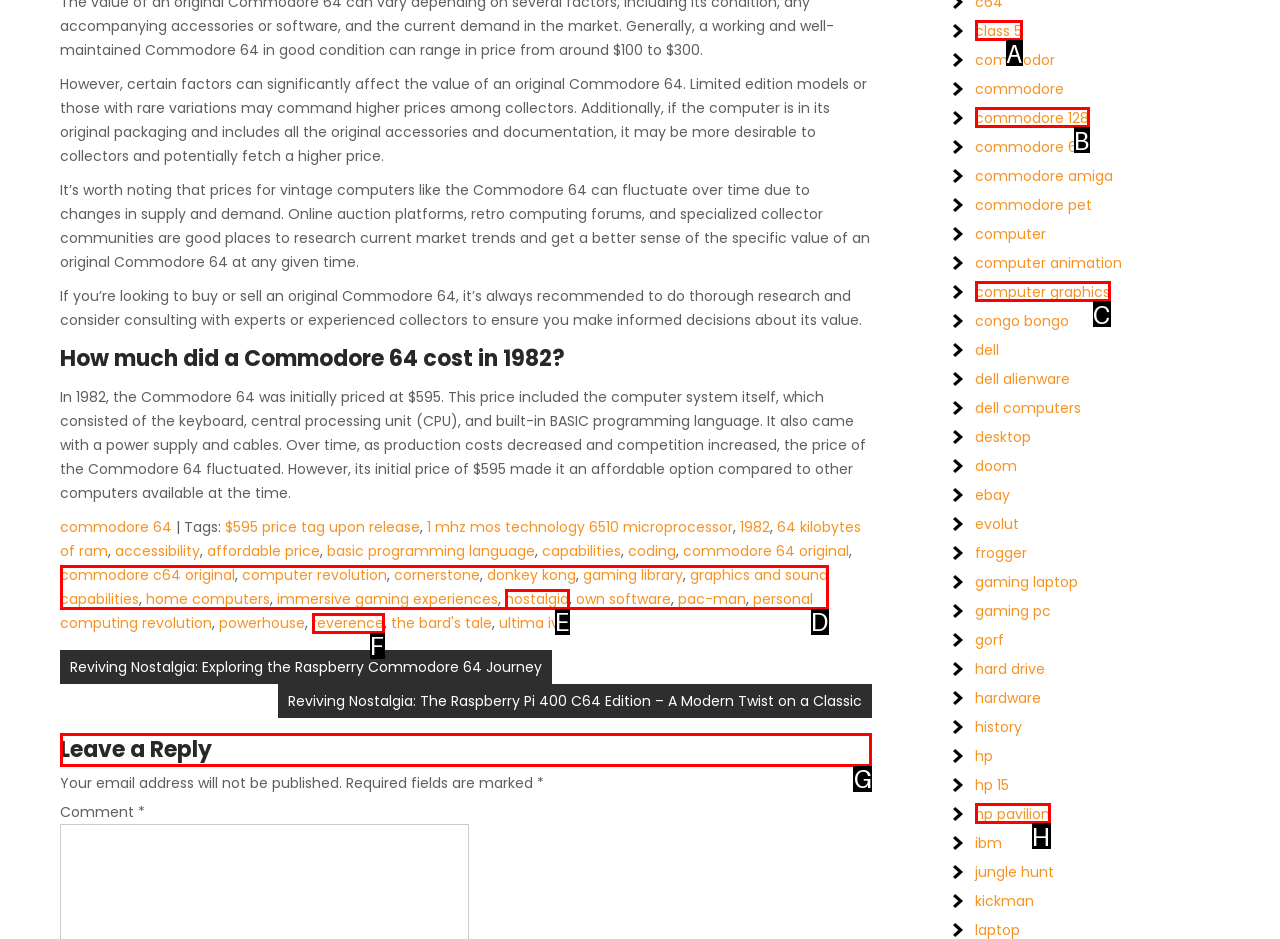Select the correct UI element to click for this task: Leave a reply.
Answer using the letter from the provided options.

G